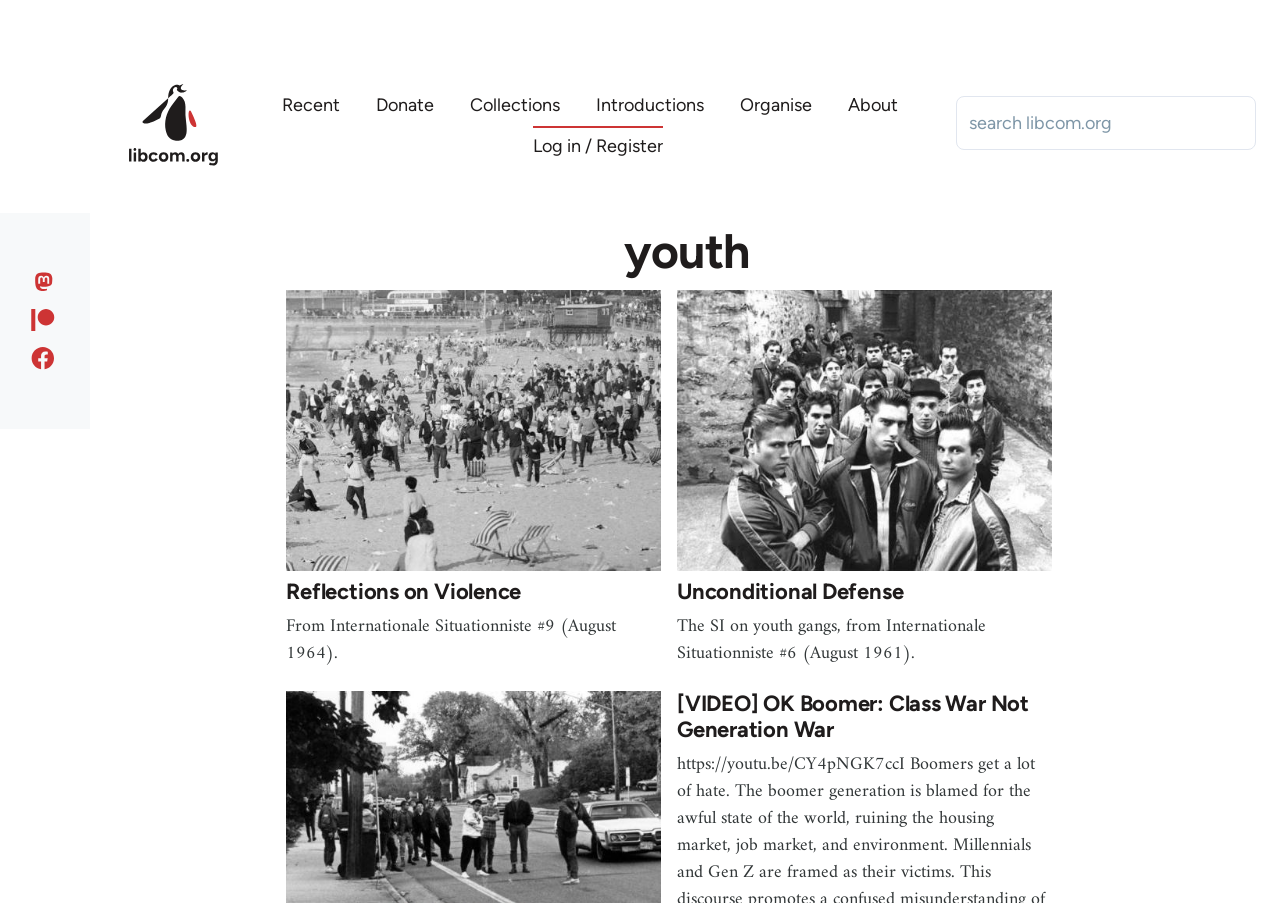What type of content is available on this webpage?
Answer with a single word or phrase, using the screenshot for reference.

Articles, images, videos